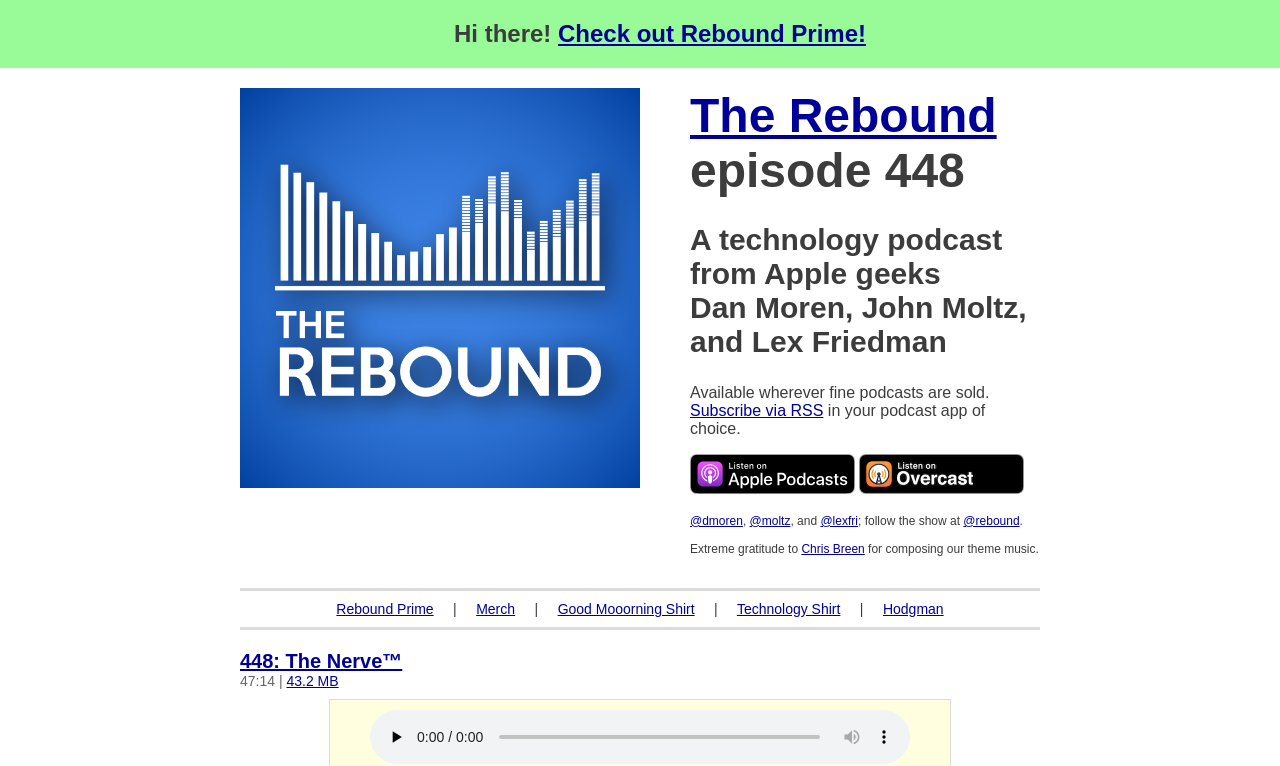Explain the webpage in detail, including its primary components.

This webpage is about a technology podcast called "The Rebound" hosted by Apple geeks Dan Moren, John Moltz, and Lex Friedman. At the top, there is a greeting "Hi there!" followed by a link to "Rebound Prime". Below that, there is a prominent image of "The Rebound" logo, accompanied by a heading that reads "The Rebound episode 448". 

To the right of the logo, there is a description of the podcast, stating that it is a technology podcast from Apple geeks. Below that, there is a section that provides links to subscribe to the podcast via RSS, listen on Apple Podcasts, and listen on Overcast. There are also images associated with these links.

Further down, there are links to the hosts' Twitter profiles, as well as a link to follow the show. There is also a section expressing gratitude to Chris Breen for composing the theme music.

On the left side, there are links to "Rebound Prime", "Merch", and other merchandise such as "Good Mooorning Shirt" and "Technology Shirt". Below that, there is a link to "Hodgman".

At the bottom, there is a section that displays information about the current episode, including the episode title "448: The Nerve™", the duration "47:14", and the file size "43.2 MB". There is also an audio player with controls to play, pause, and mute the audio, as well as a slider to scrub through the audio.